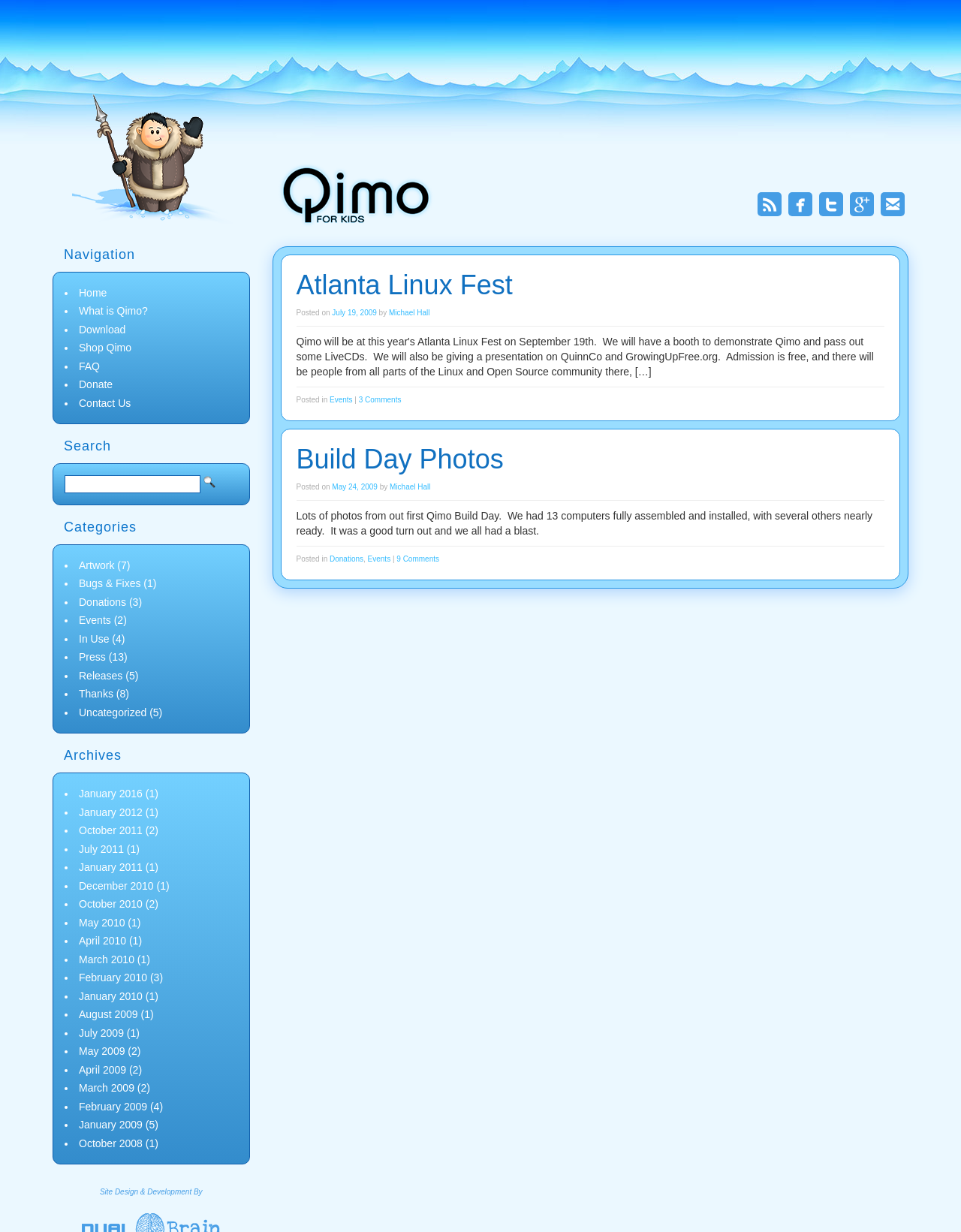Provide a brief response to the question below using a single word or phrase: 
What is the purpose of the textbox in the 'Search' section?

to search